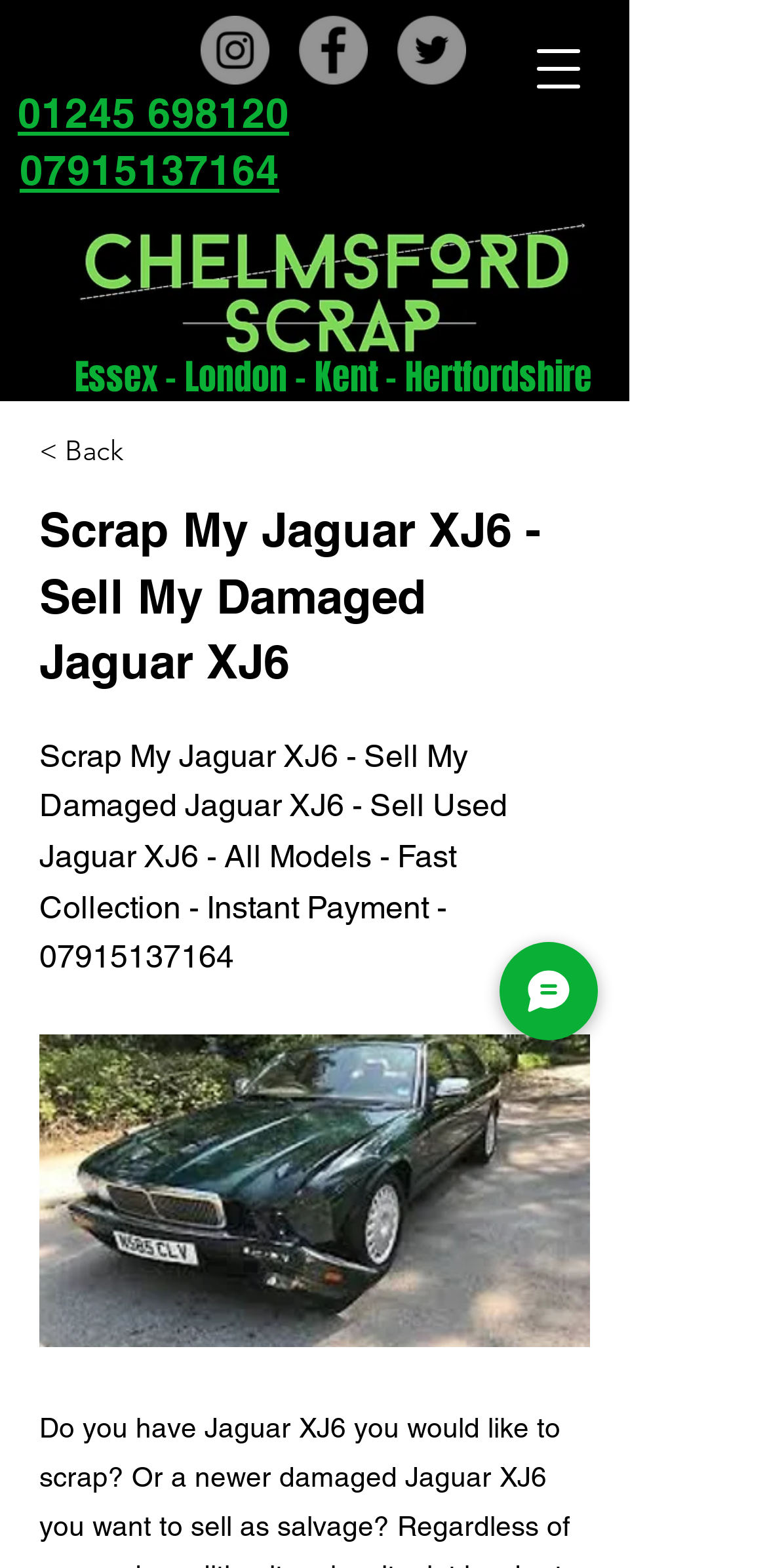Given the webpage screenshot and the description, determine the bounding box coordinates (top-left x, top-left y, bottom-right x, bottom-right y) that define the location of the UI element matching this description: Alles akzeptieren

None